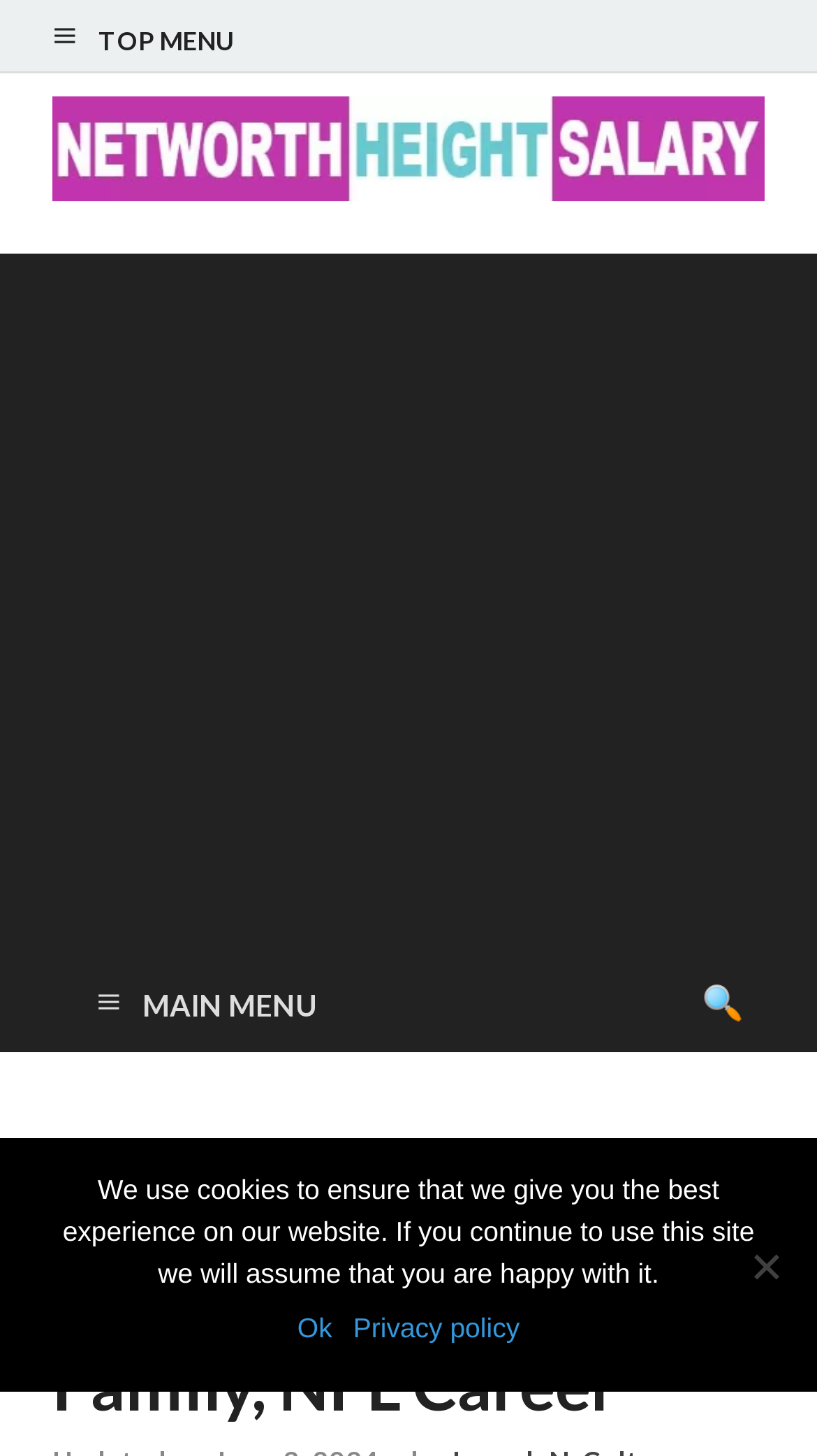What is the text of the static text in the cookie notice?
Observe the image and answer the question with a one-word or short phrase response.

We use cookies to ensure that we give you the best experience on our website. If you continue to use this site we will assume that you are happy with it.